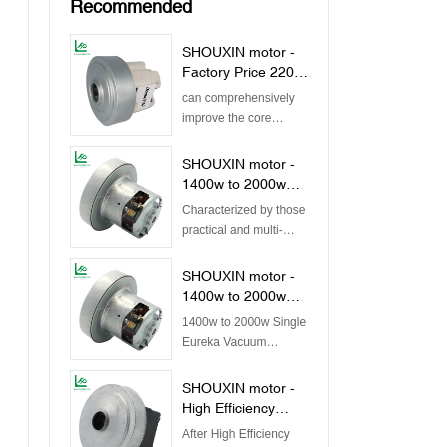Provide a one-word or brief phrase answer to the question:
What is the power range of the second and third SHOUXIN motor models?

1400 to 2000W